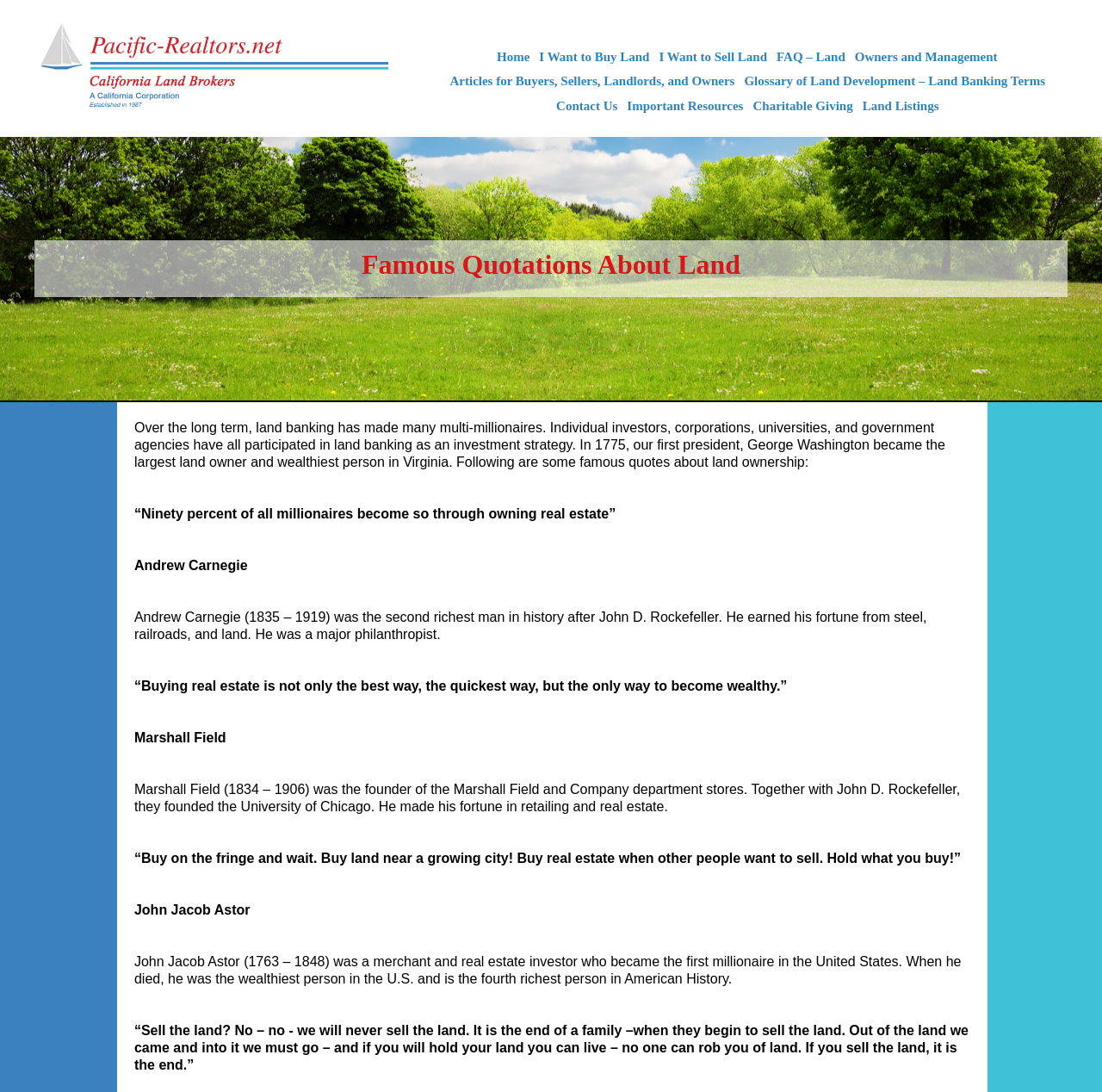Please identify the bounding box coordinates of the region to click in order to complete the task: "Click on 'Contact Us'". The coordinates must be four float numbers between 0 and 1, specified as [left, top, right, bottom].

[0.501, 0.086, 0.564, 0.109]